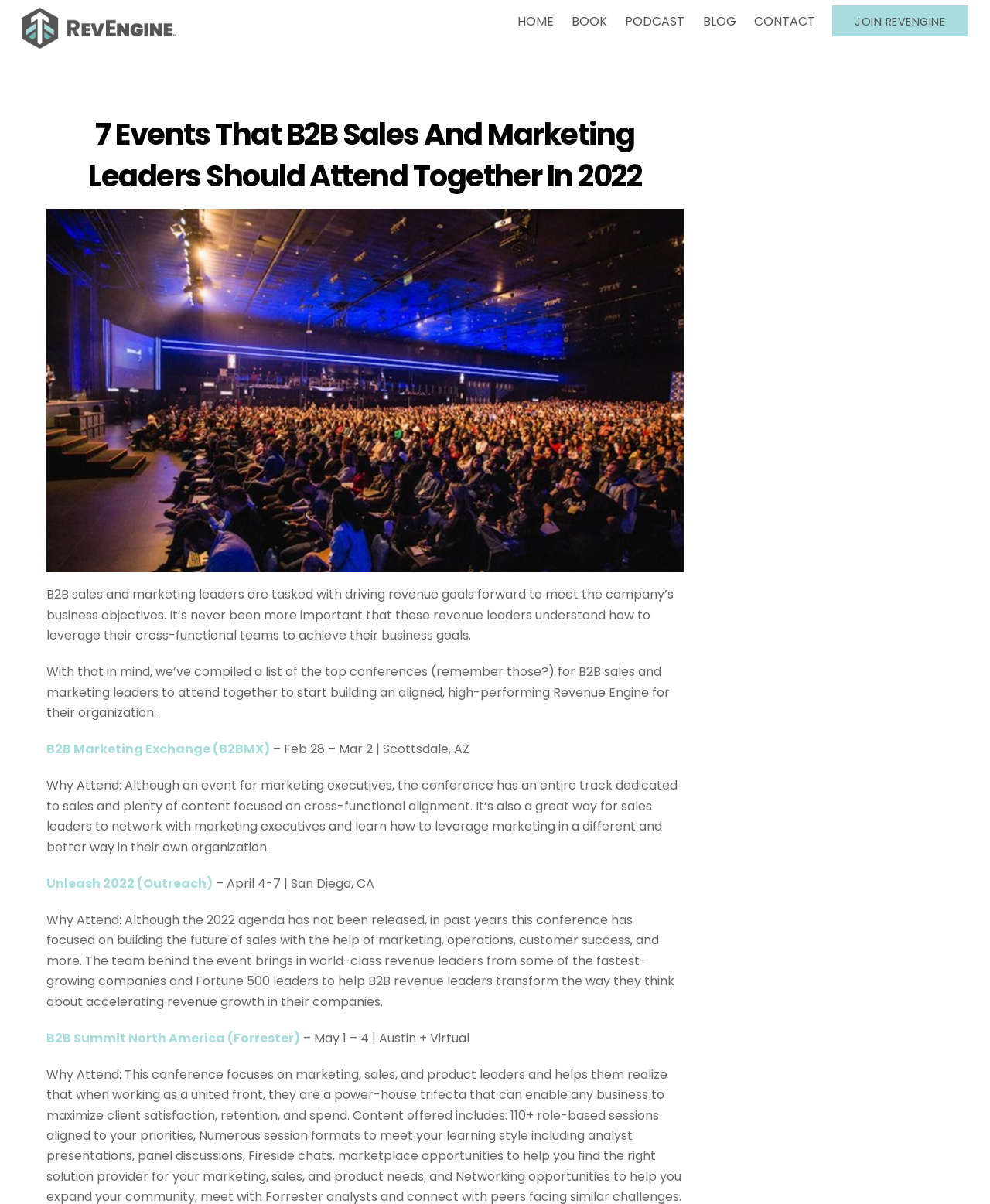What is the benefit of attending the B2B Marketing Exchange event for sales leaders?
Answer the question with detailed information derived from the image.

The webpage suggests that attending the B2B Marketing Exchange event can be beneficial for sales leaders as it provides an opportunity to network with marketing executives and learn how to leverage marketing in a different and better way in their own organization.